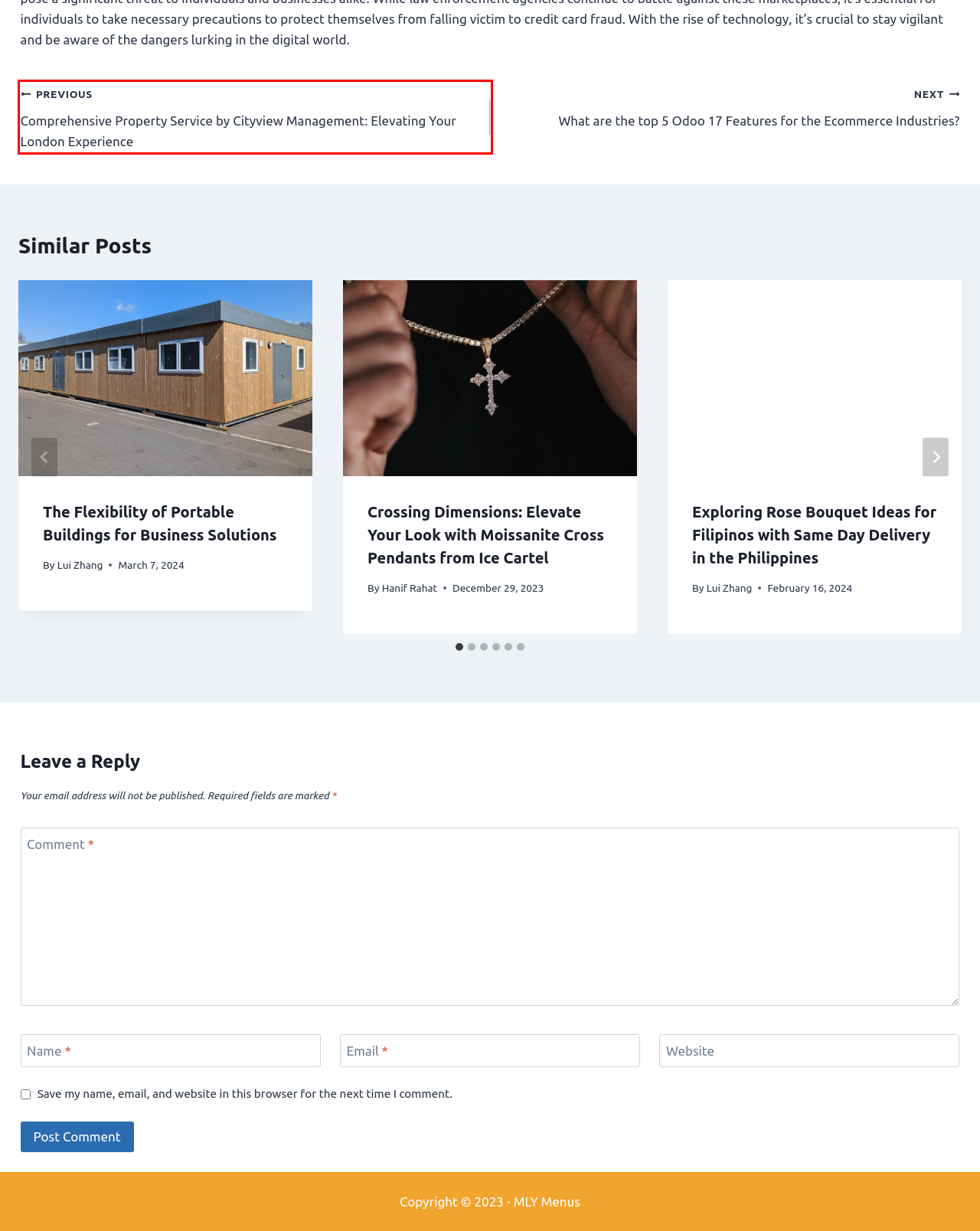Look at the screenshot of a webpage where a red rectangle bounding box is present. Choose the webpage description that best describes the new webpage after clicking the element inside the red bounding box. Here are the candidates:
A. Moissanite Cross Pendants - MLY Menu
B. BriansClub.cm: Briansclub Login | bclub |bclub.cm| CVV & Dumps
C. Comprehensive Property Service by Cityview Management: Elevating Your London Experience - MLY Menu
D. Selecting the Ideal Warehouse Provider for Secure Storage - MLY Menu
E. The Flexibility of Portable Buildings for Business Solutions - MLY Menu
F. What are the top 5 Odoo 17 Features for the Ecommerce Industries? - MLY Menu
G. Tech Archives - MLY Menu
H. Travel Archives - MLY Menu

C